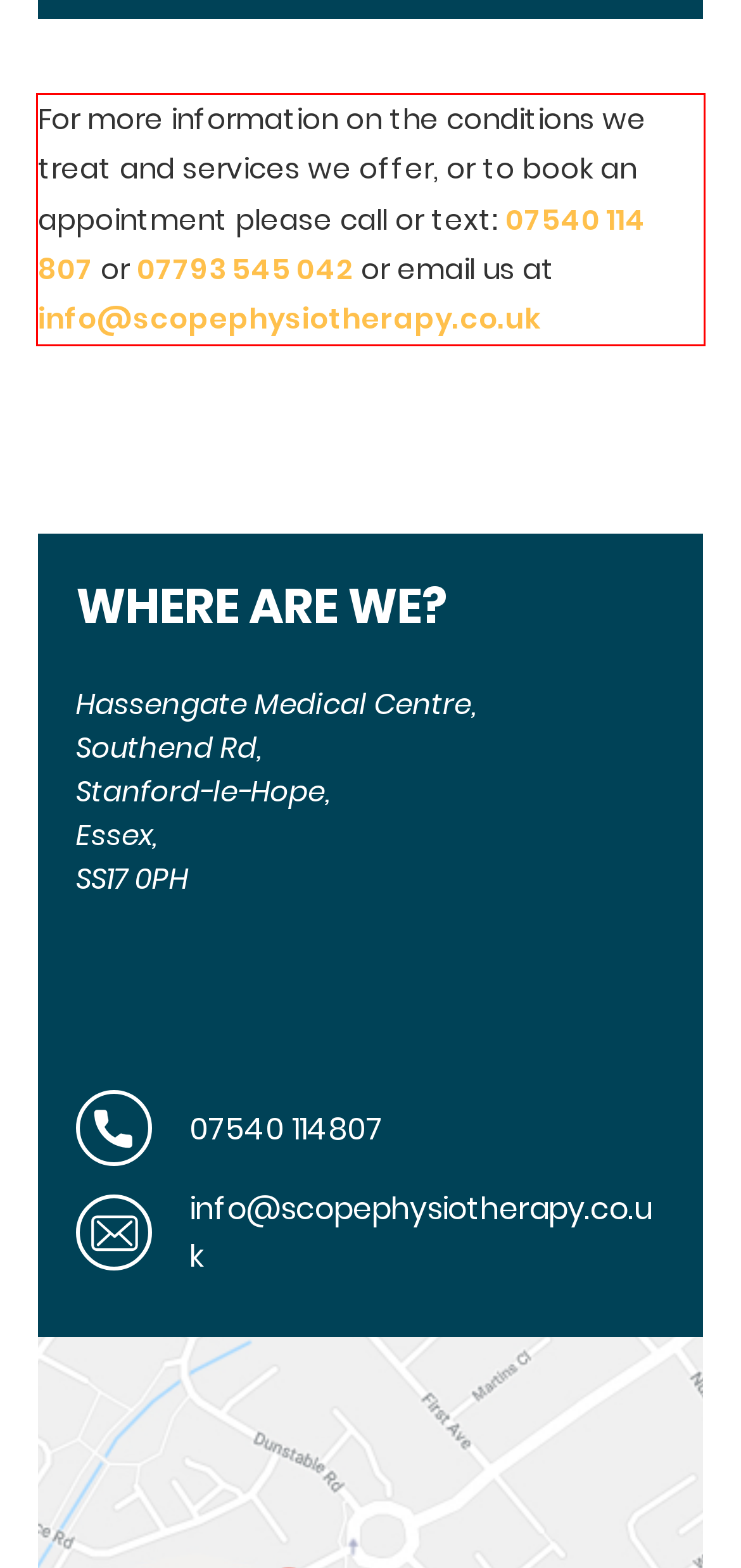Examine the screenshot of the webpage, locate the red bounding box, and generate the text contained within it.

For more information on the conditions we treat and services we offer, or to book an appointment please call or text: 07540 114 807 or 07793 545 042 or email us at info@scopephysiotherapy.co.uk